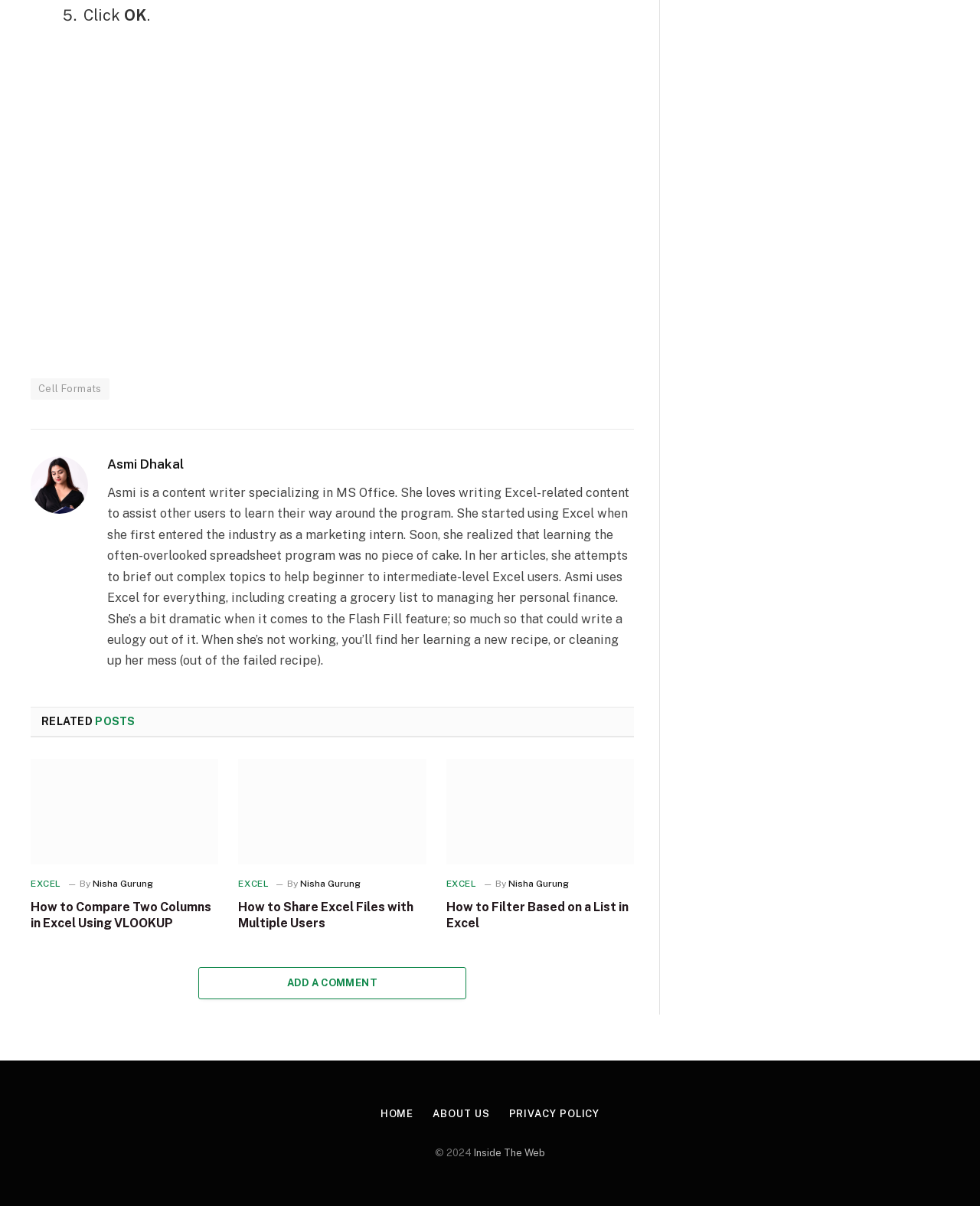Using the webpage screenshot, find the UI element described by info@guardiantrainingservice.com. Provide the bounding box coordinates in the format (top-left x, top-left y, bottom-right x, bottom-right y), ensuring all values are floating point numbers between 0 and 1.

None